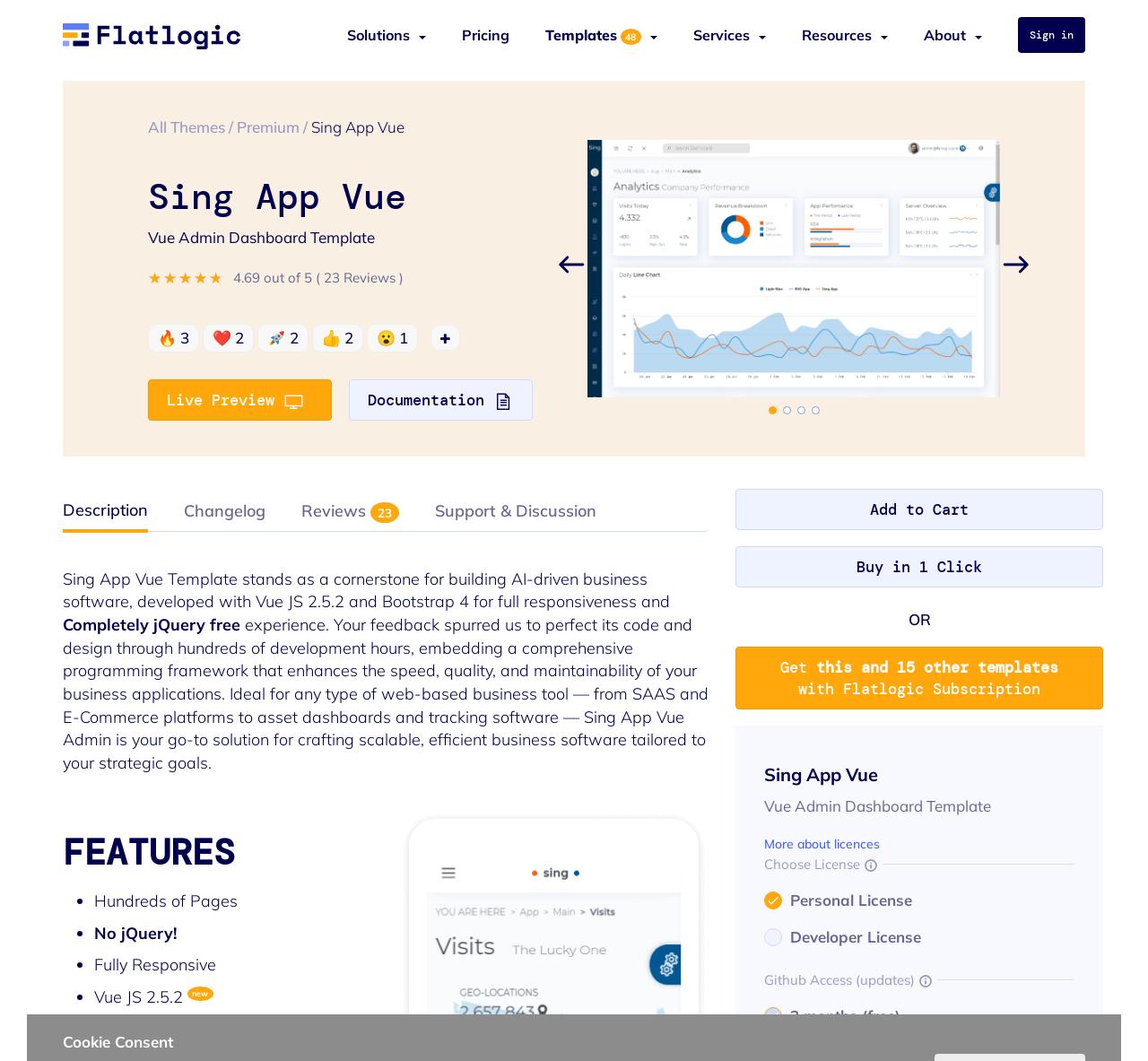Find the bounding box coordinates for the HTML element described in this sentence: "More about licences". Provide the coordinates as four float numbers between 0 and 1, in the format [left, top, right, bottom].

[0.666, 0.788, 0.766, 0.803]